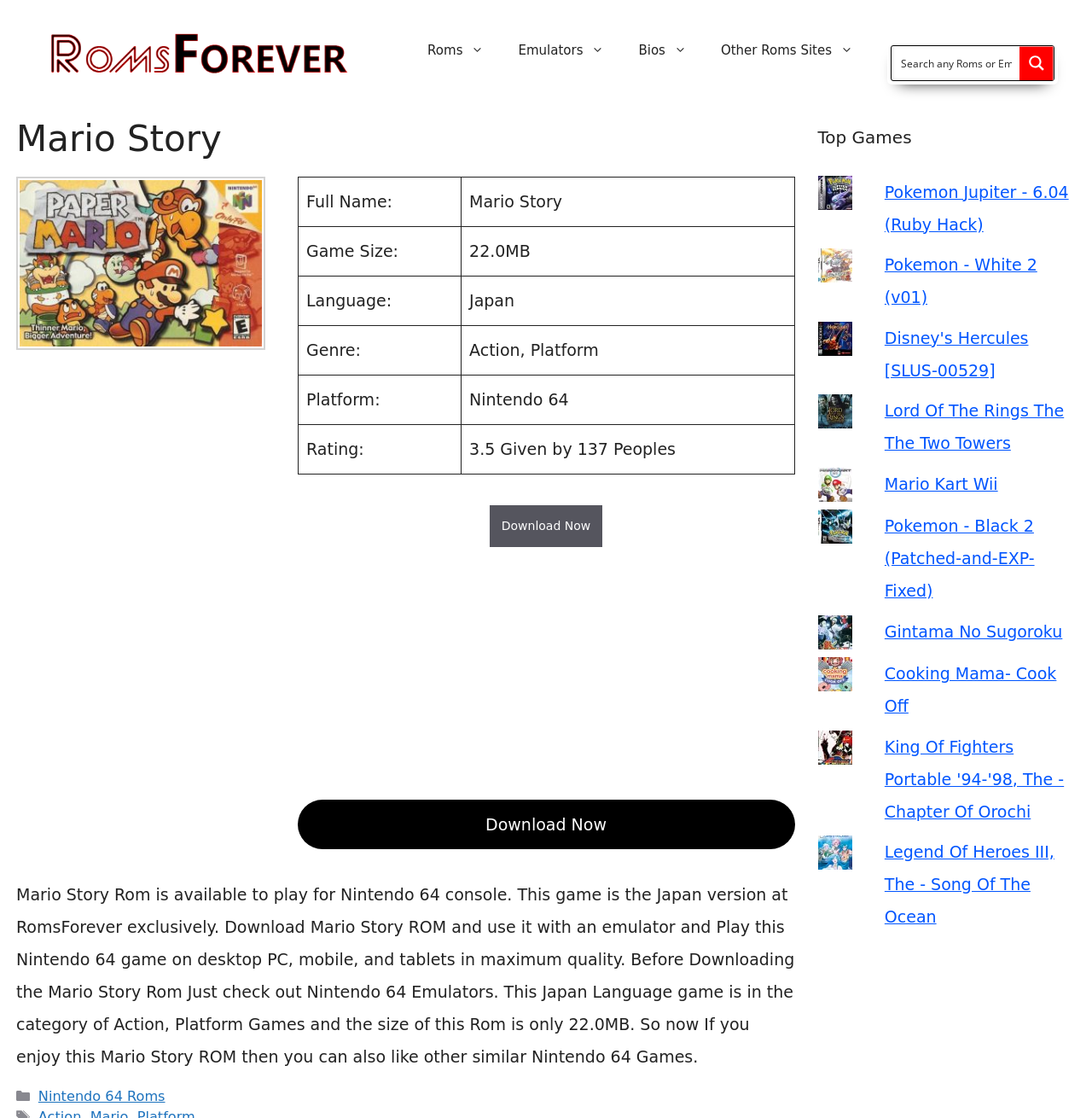Locate the bounding box coordinates of the element that needs to be clicked to carry out the instruction: "Search for a game". The coordinates should be given as four float numbers ranging from 0 to 1, i.e., [left, top, right, bottom].

[0.828, 0.041, 0.93, 0.071]